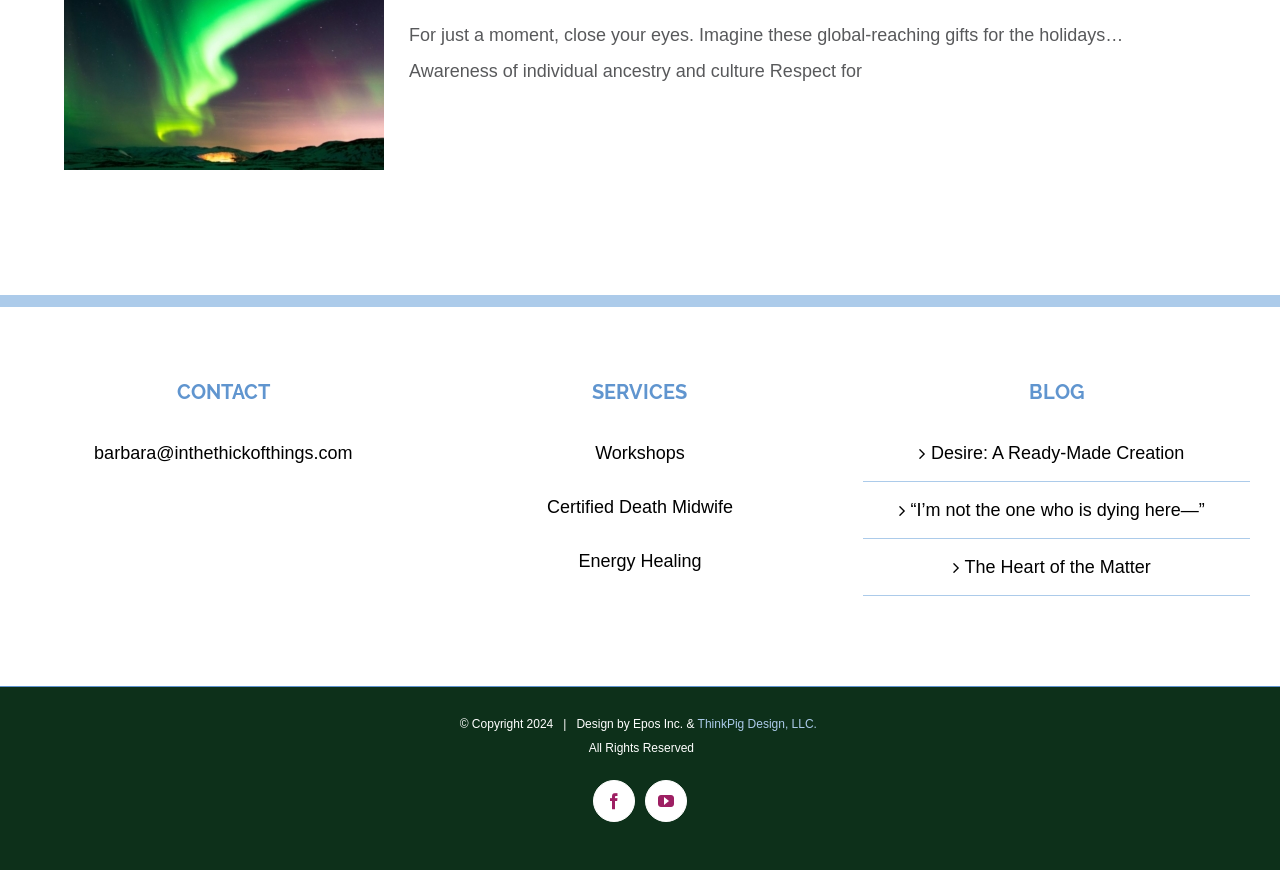Please provide a brief answer to the question using only one word or phrase: 
What is the name of the company that designed the website?

ThinkPig Design, LLC.